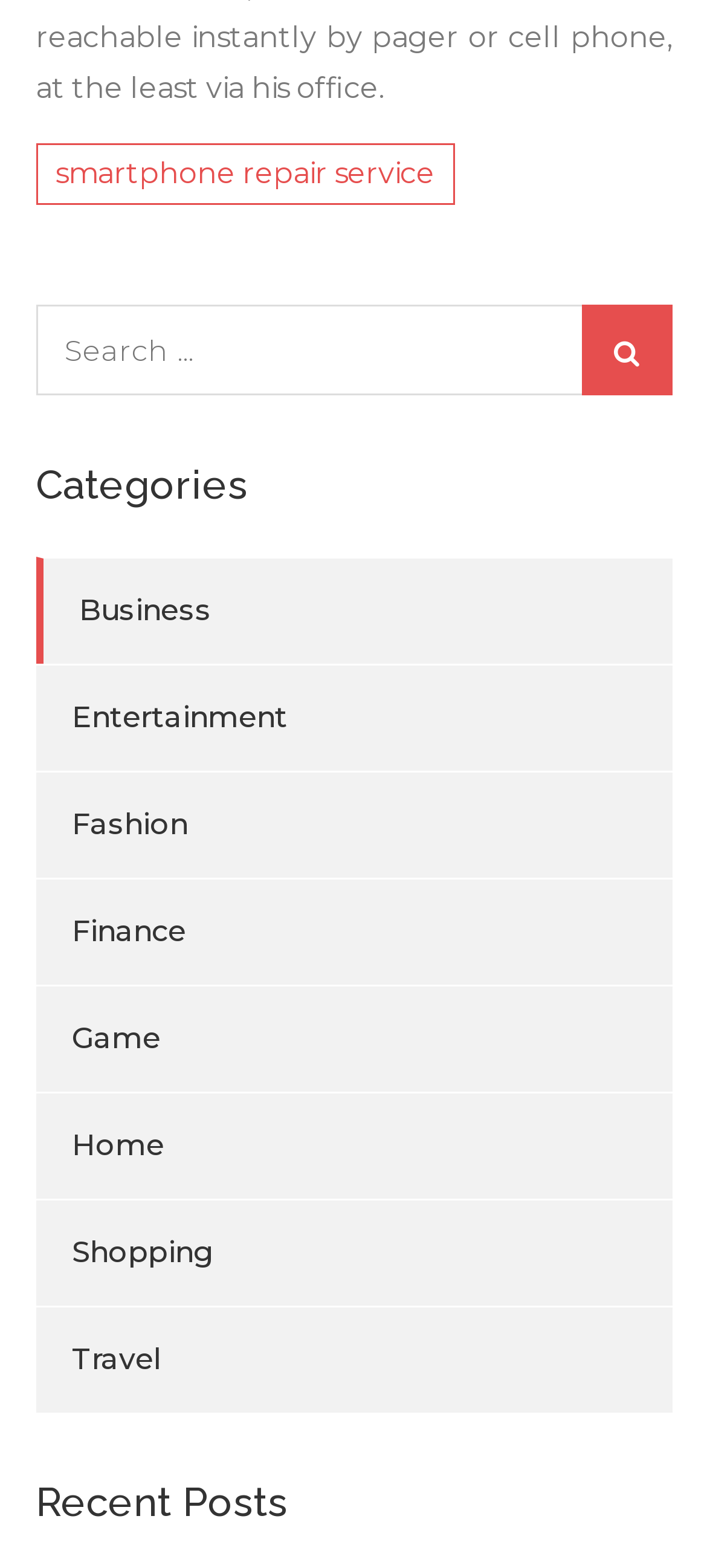Identify the bounding box coordinates of the element to click to follow this instruction: 'Visit privacy policy'. Ensure the coordinates are four float values between 0 and 1, provided as [left, top, right, bottom].

None